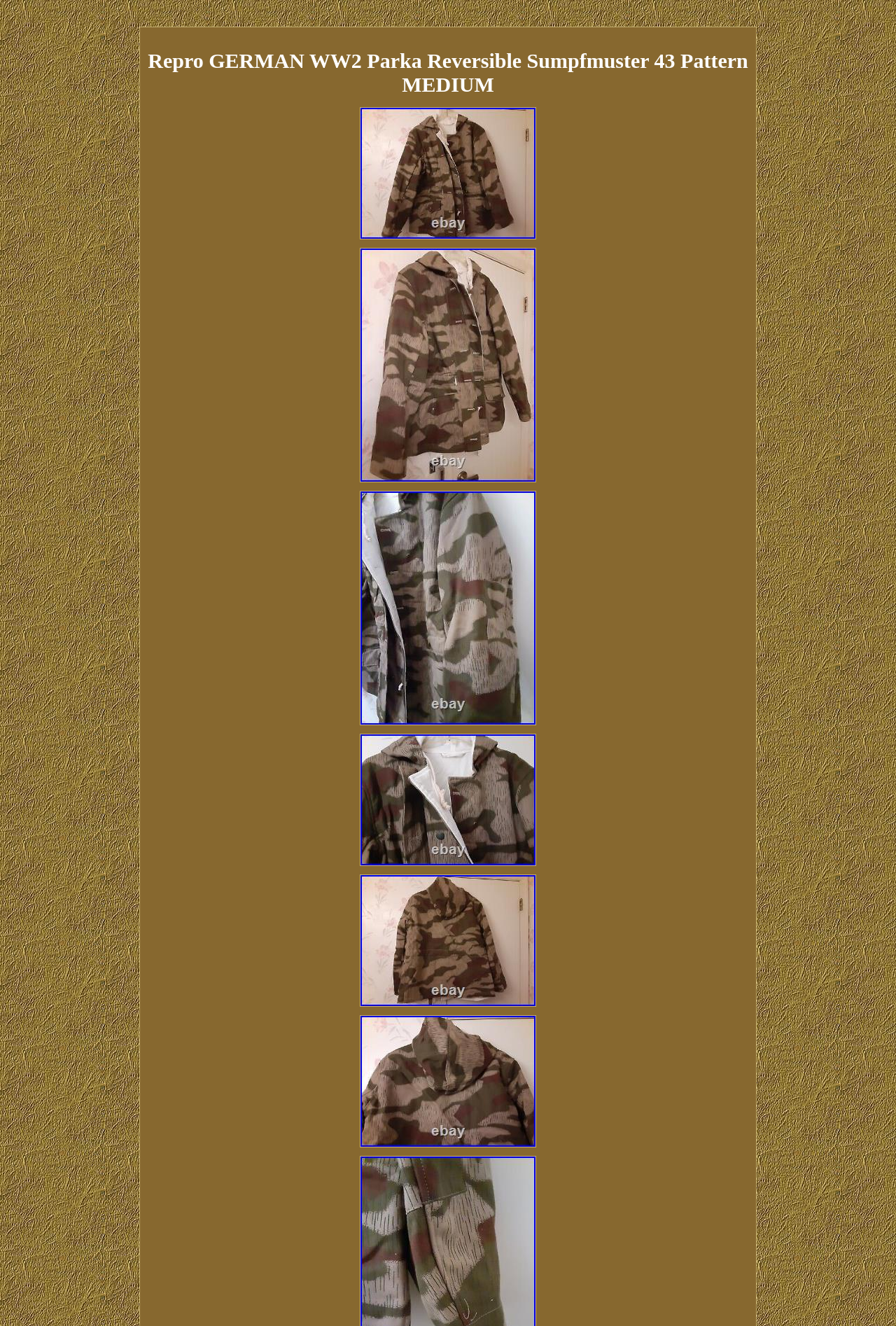Based on the image, provide a detailed response to the question:
What is the nationality of the parka?

The title of the webpage 'Repro GERMAN WW2 Parka Reversible Sumpfmuster 43 Pattern MEDIUM' indicates that the nationality of the parka is German.